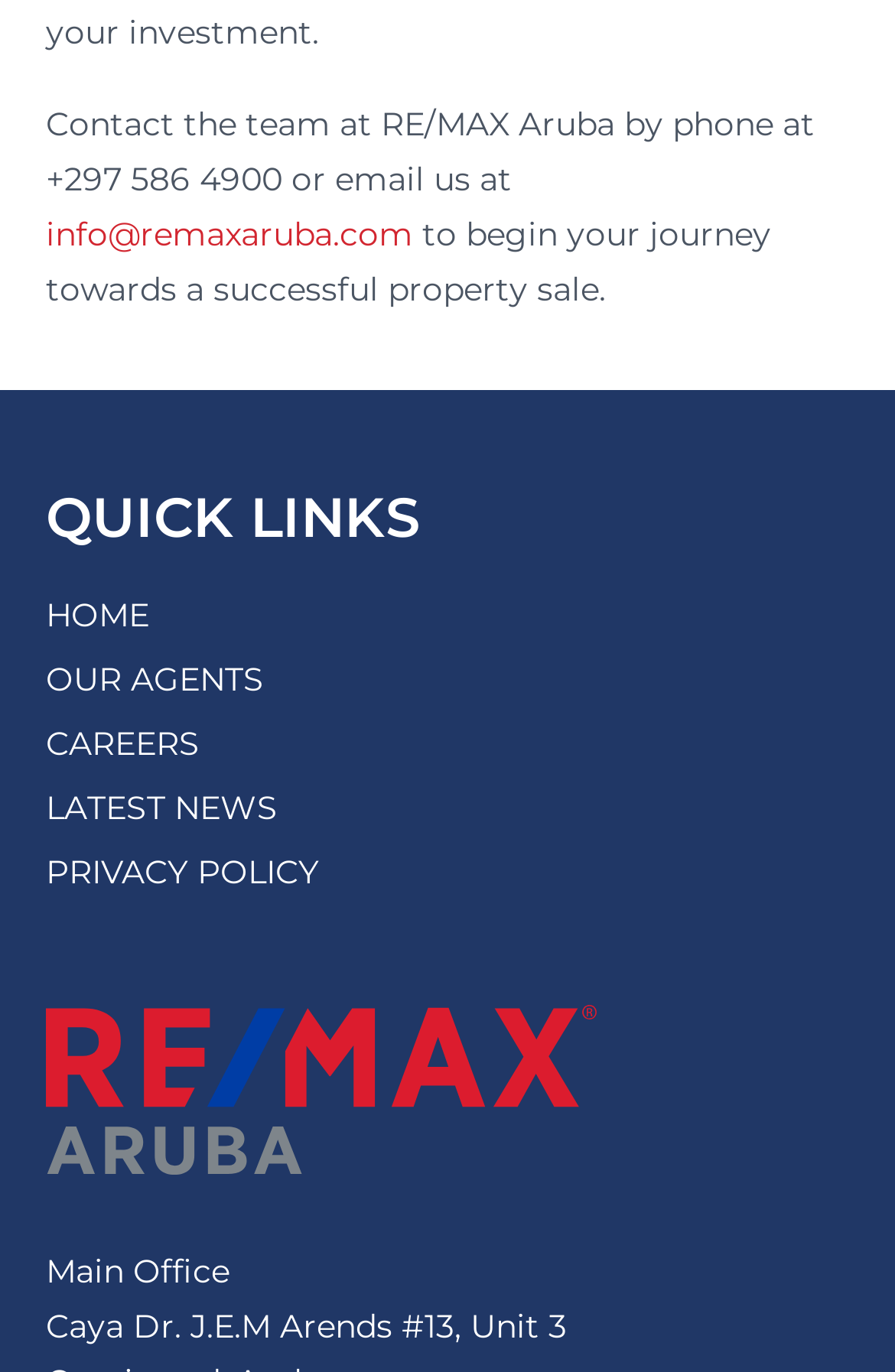Using the image as a reference, answer the following question in as much detail as possible:
What is the address of the main office?

The address can be found in the static text element at the bottom of the page, which says 'Main Office' followed by the address 'Caya Dr. J.E.M Arends #13, Unit 3'.